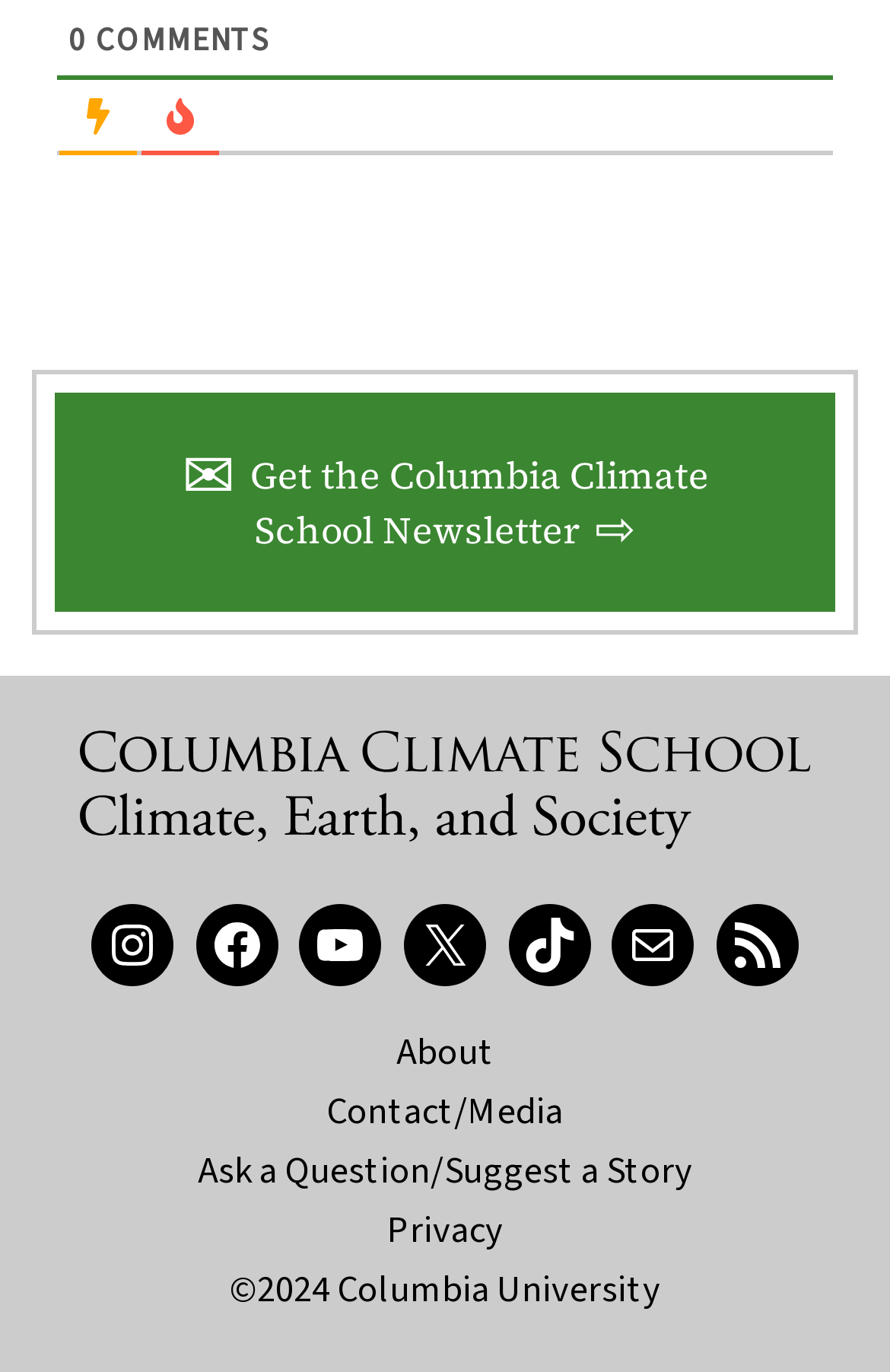Please mark the bounding box coordinates of the area that should be clicked to carry out the instruction: "Ask a question or suggest a story".

[0.222, 0.833, 0.778, 0.872]